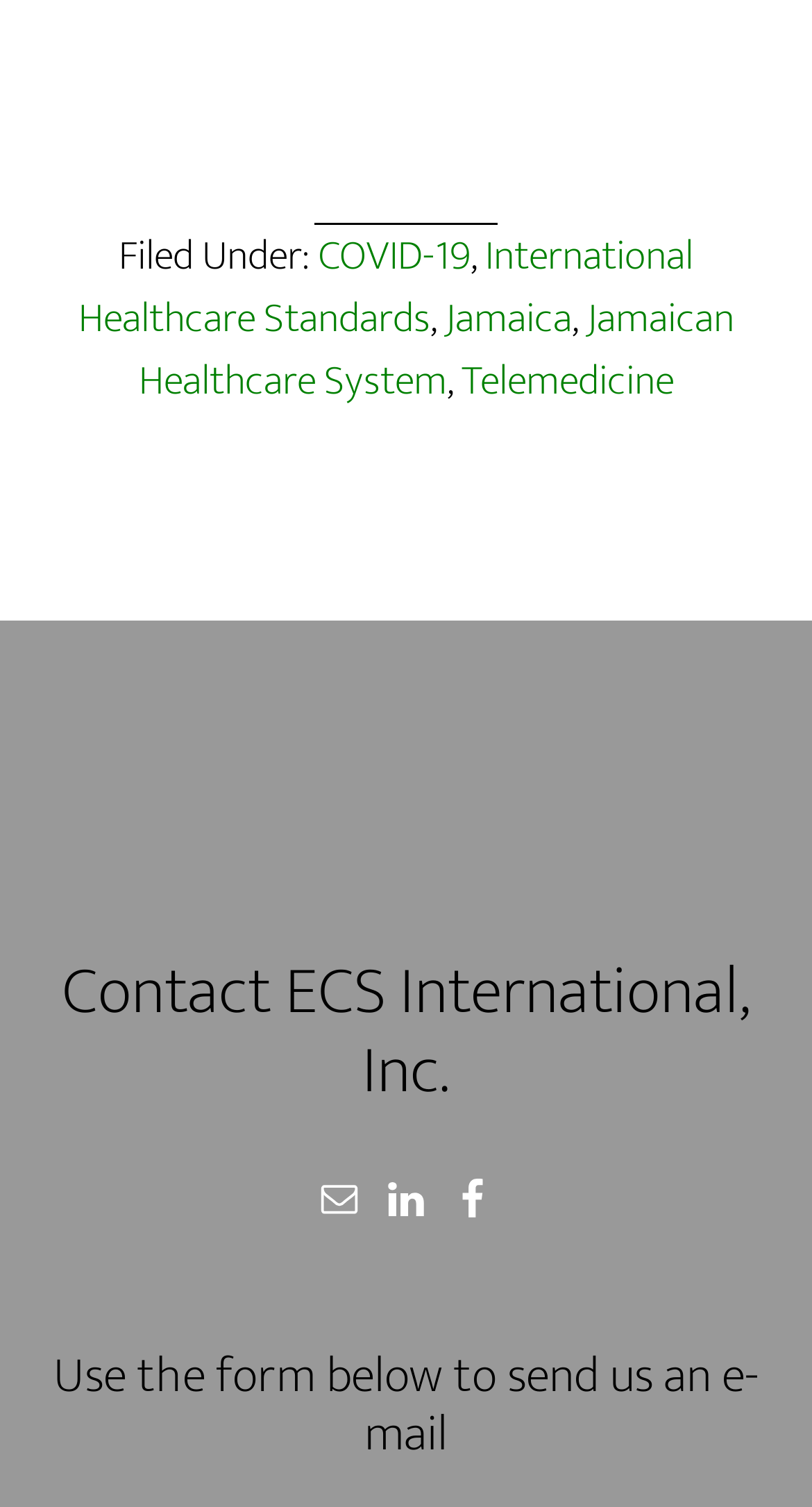Please provide a one-word or short phrase answer to the question:
What are the social media platforms available?

Email, LinkedIn, Facebook